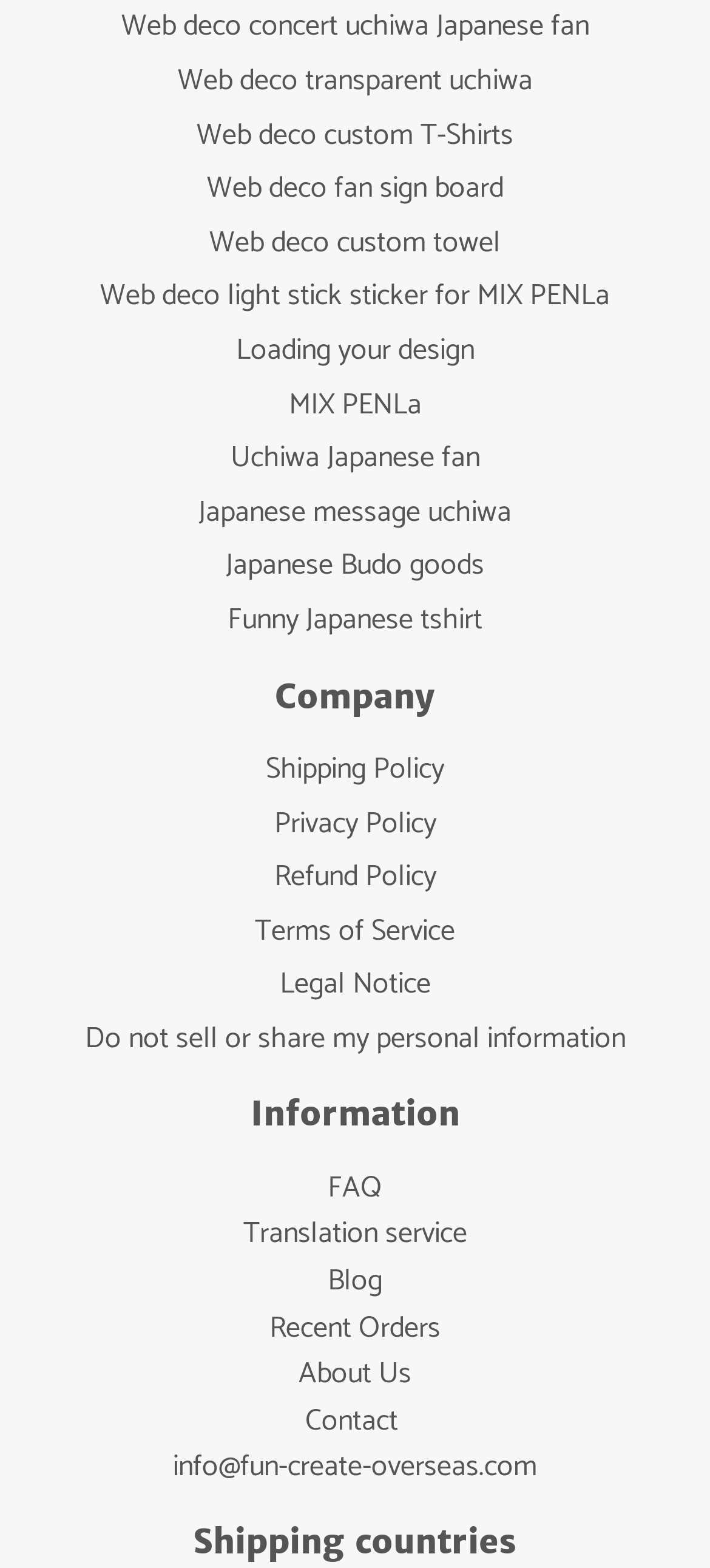What is the first currency listed?
Using the image, provide a concise answer in one word or a short phrase.

Jersey Pound